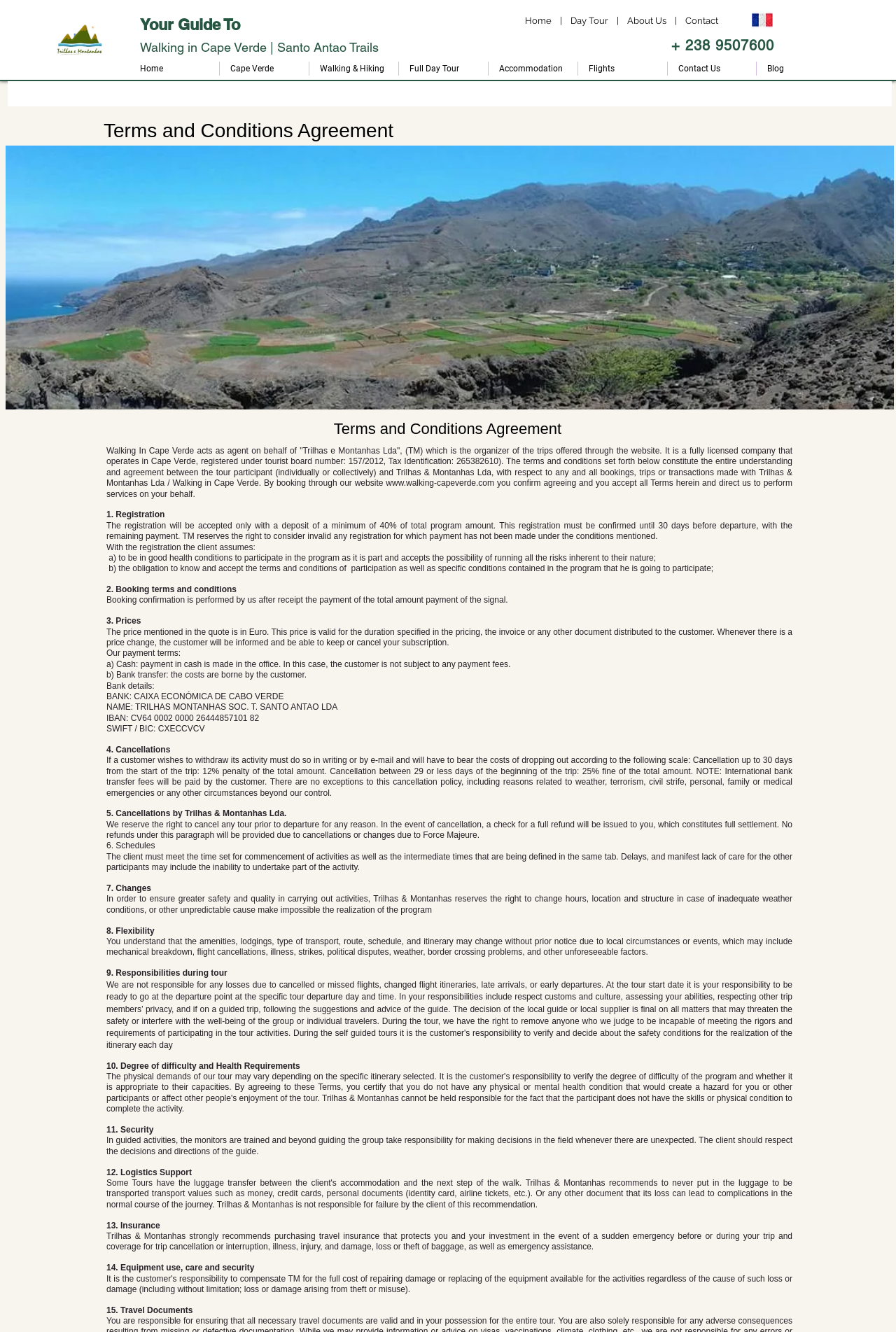Identify the bounding box coordinates for the UI element mentioned here: "2P01 AG018357/AG/NIA NIH HHS/United States". Provide the coordinates as four float values between 0 and 1, i.e., [left, top, right, bottom].

None